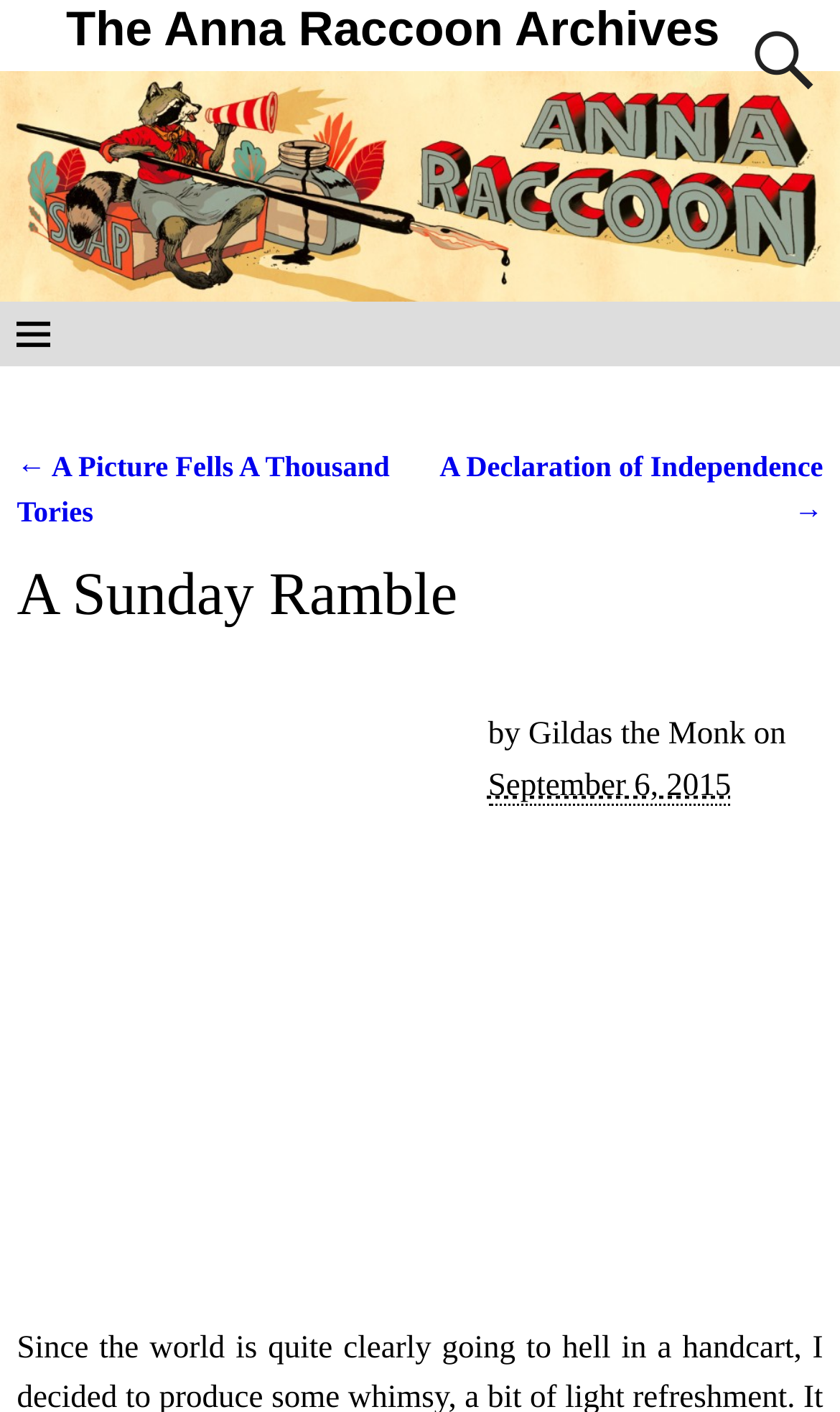Highlight the bounding box of the UI element that corresponds to this description: "name="s" placeholder="Search for:"".

[0.882, 0.012, 0.974, 0.072]